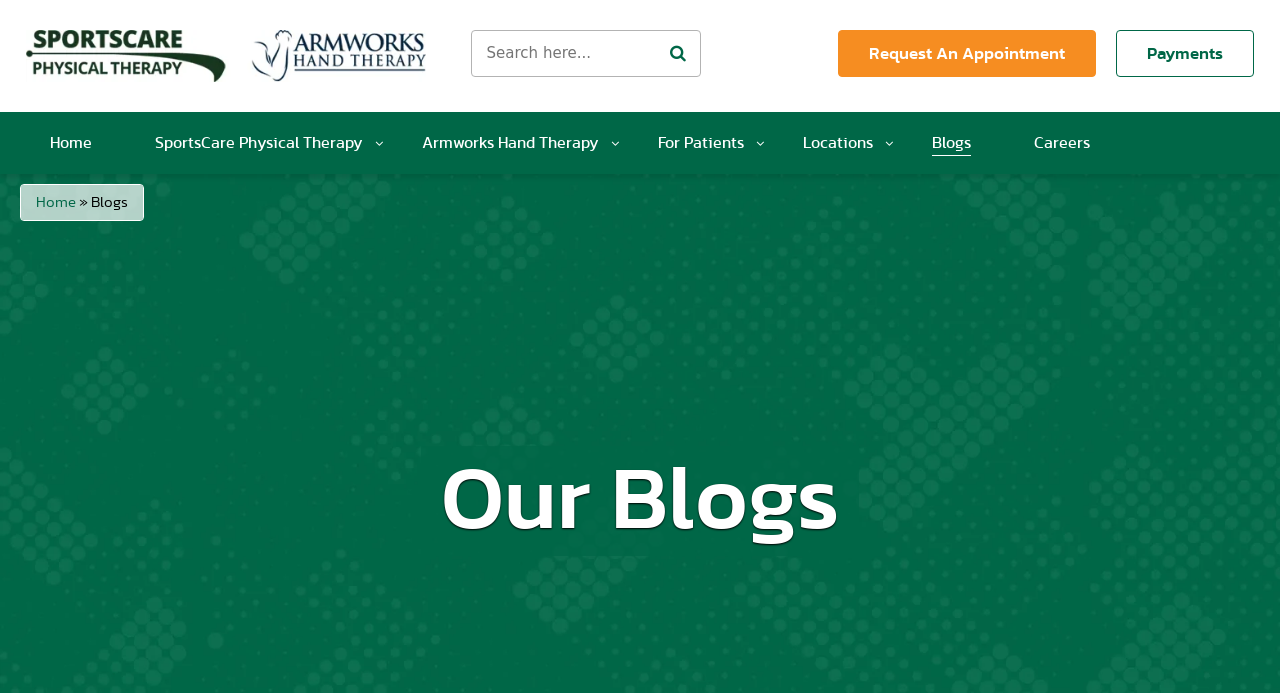Can you determine the bounding box coordinates of the area that needs to be clicked to fulfill the following instruction: "Visit the home page"?

[0.02, 0.161, 0.09, 0.25]